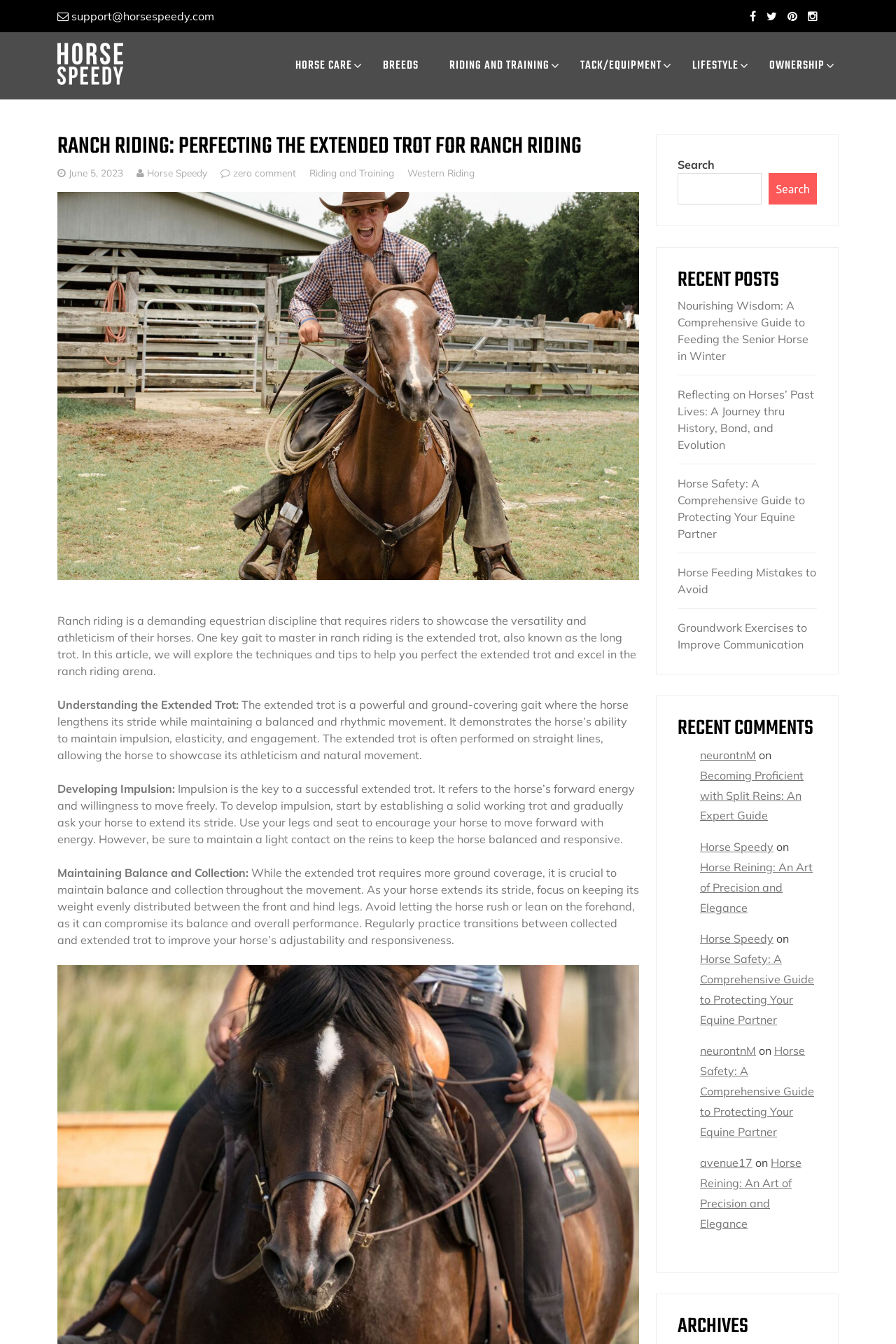Provide the bounding box coordinates of the HTML element this sentence describes: "Horse Feeding Mistakes to Avoid".

[0.756, 0.422, 0.911, 0.445]